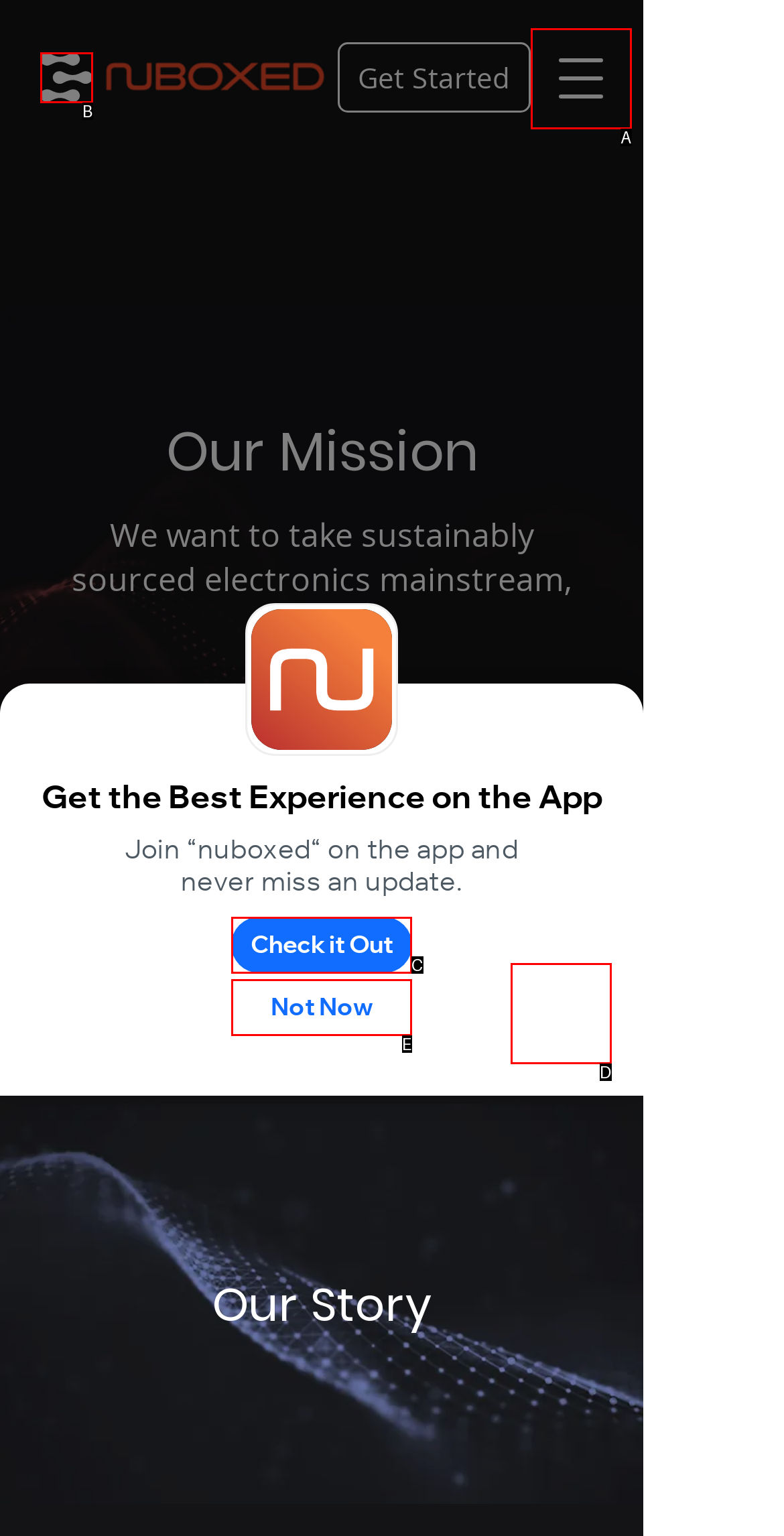Tell me which one HTML element best matches the description: ㅤㅤCheck it Outㅤㅤ Answer with the option's letter from the given choices directly.

C